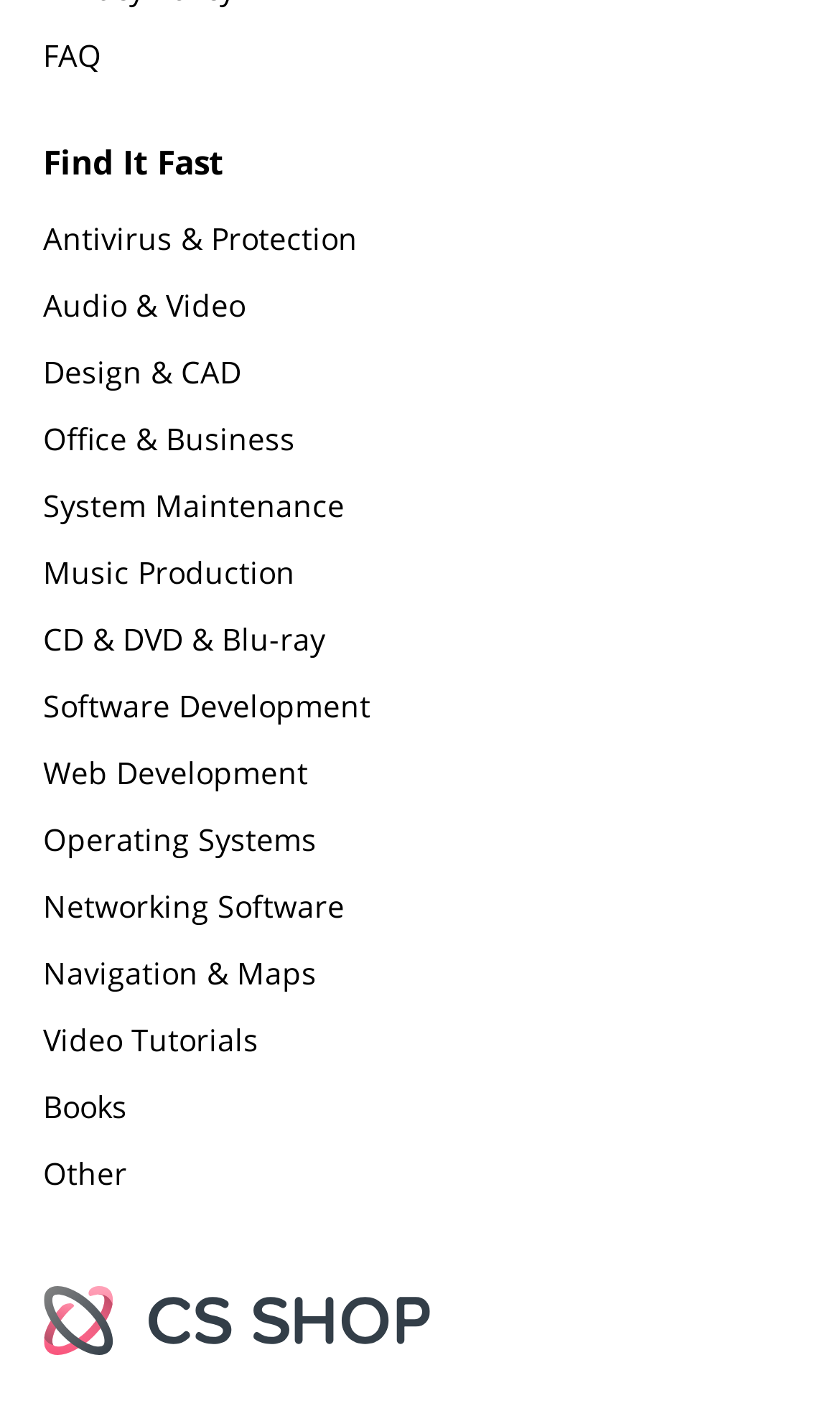Please provide a comprehensive response to the question below by analyzing the image: 
What is the first category of software?

The first category of software is 'Antivirus & Protection' because it is the first link on the webpage, located at the top left corner with a bounding box of [0.051, 0.155, 0.426, 0.184].